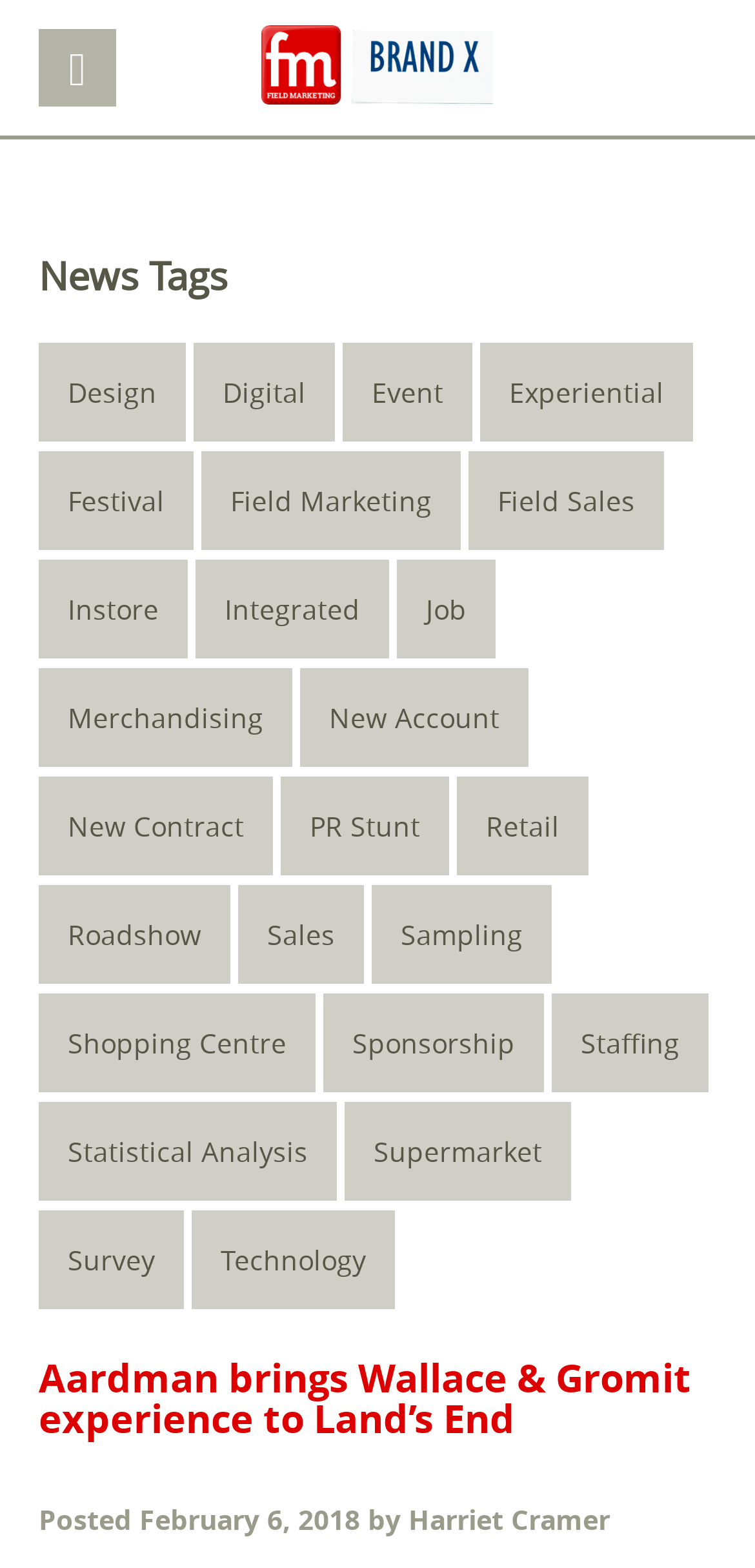Can you extract the headline from the webpage for me?

Aardman brings Wallace & Gromit experience to Land’s End